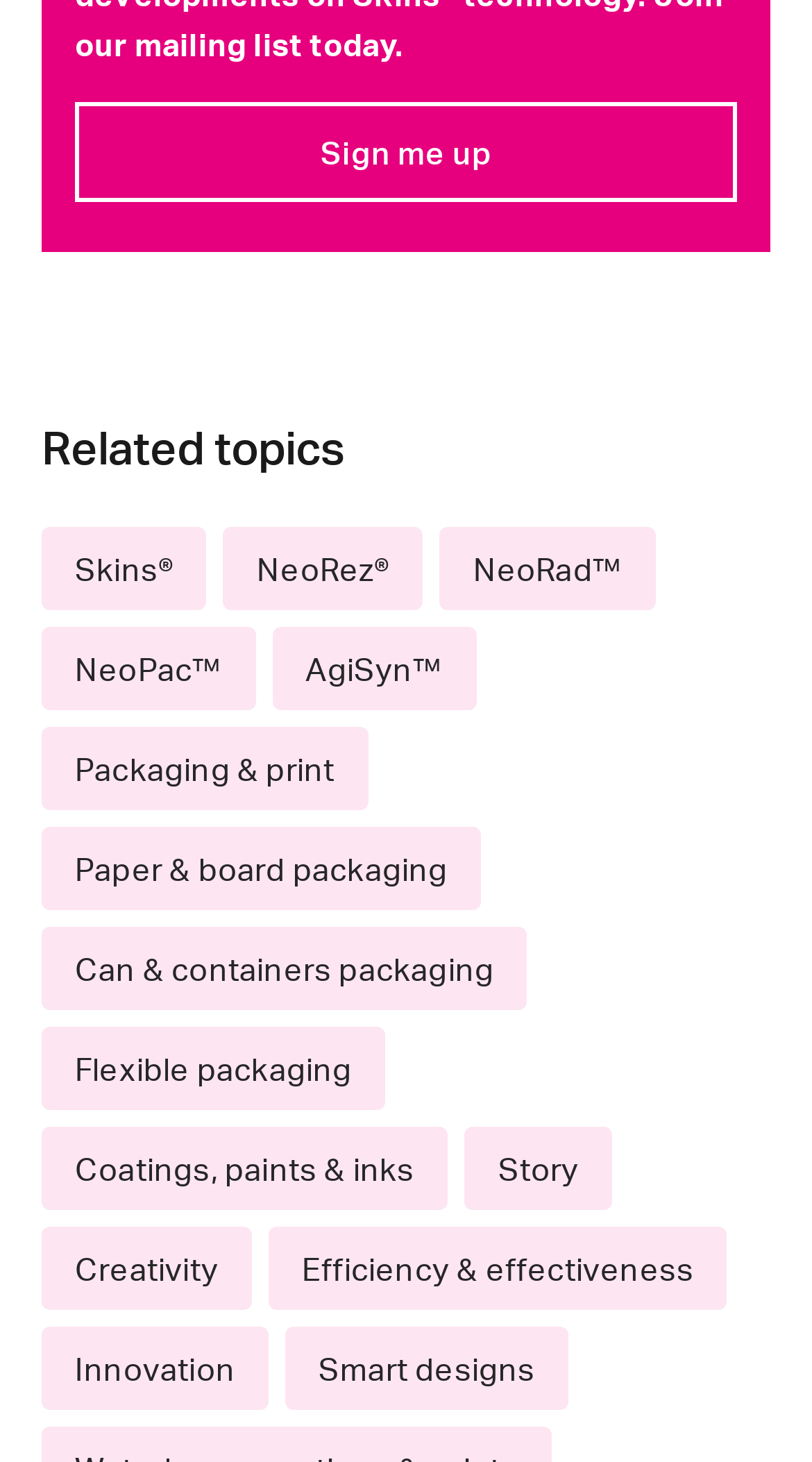Identify the bounding box for the UI element described as: "Innovation". The coordinates should be four float numbers between 0 and 1, i.e., [left, top, right, bottom].

[0.051, 0.907, 0.331, 0.964]